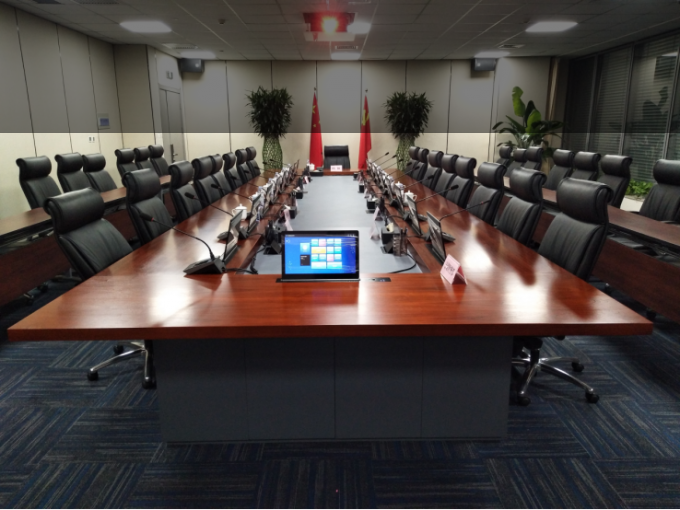Answer the question below in one word or phrase:
What is displayed on the sleek monitor?

Windows interface